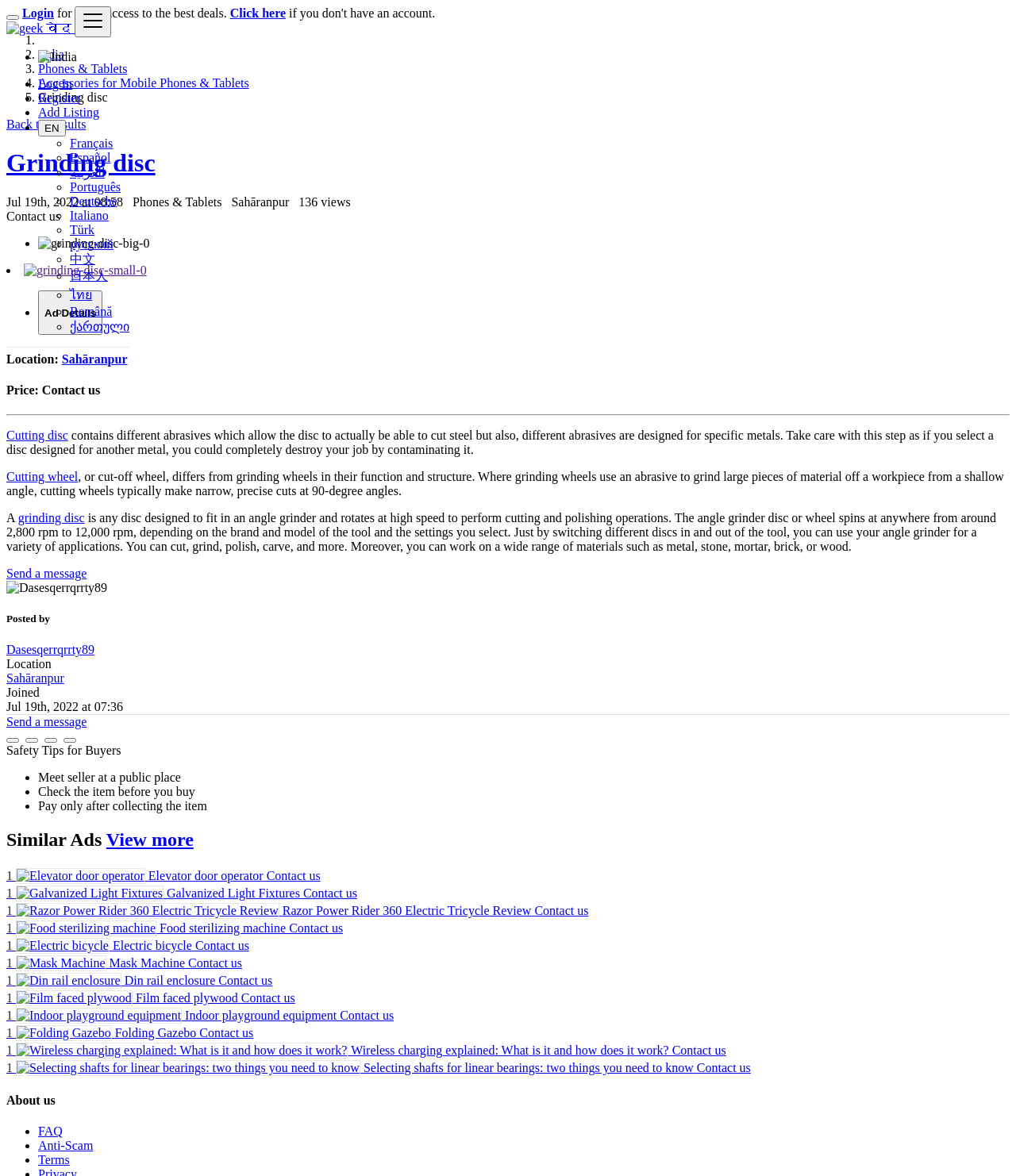What is the name of the product?
Using the image provided, answer with just one word or phrase.

Grinding disc